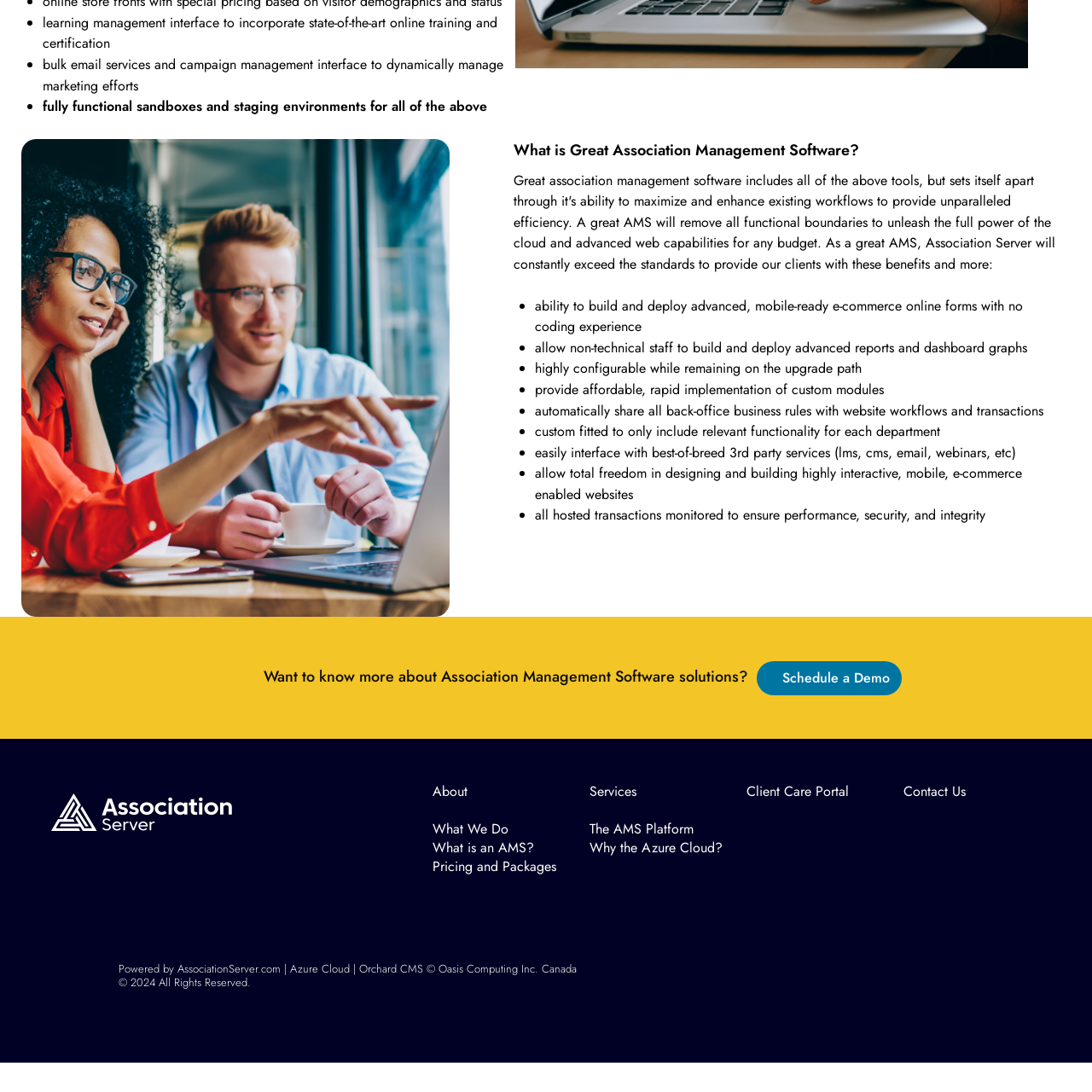Locate the bounding box coordinates of the clickable region necessary to complete the following instruction: "Go to the Client Care Portal". Provide the coordinates in the format of four float numbers between 0 and 1, i.e., [left, top, right, bottom].

[0.684, 0.725, 0.777, 0.743]